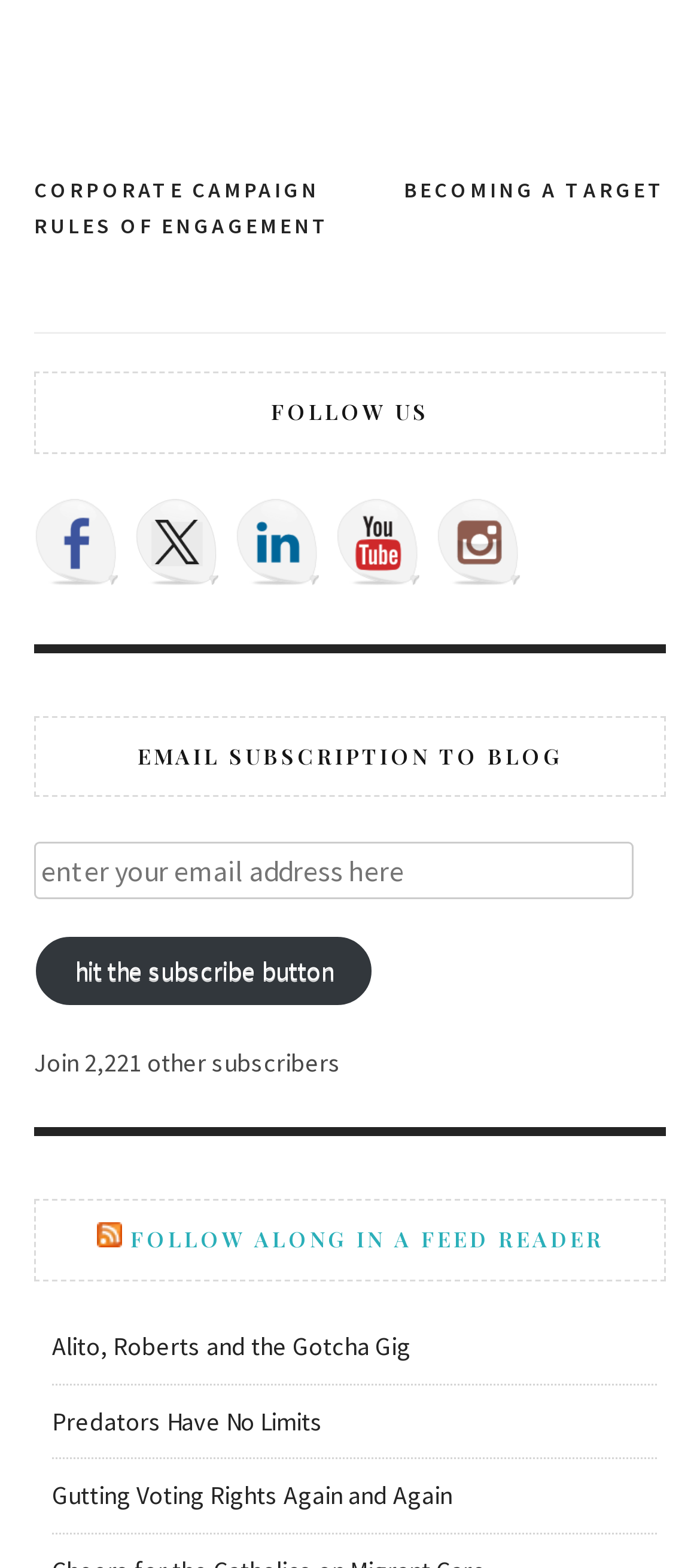Please find the bounding box coordinates of the clickable region needed to complete the following instruction: "Click on the 'BECOMING A TARGET' link". The bounding box coordinates must consist of four float numbers between 0 and 1, i.e., [left, top, right, bottom].

[0.577, 0.11, 0.951, 0.133]